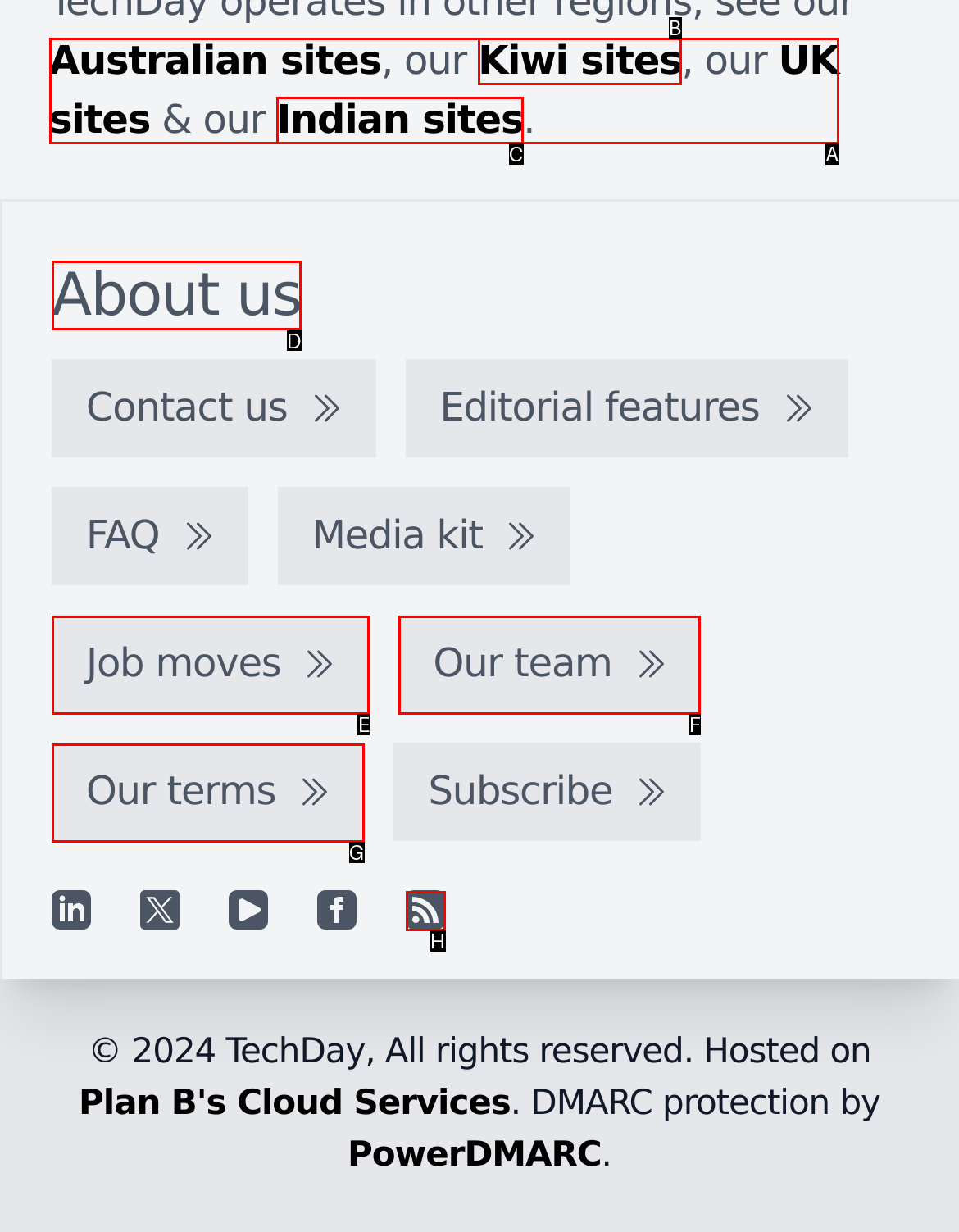Find the correct option to complete this instruction: Go to About us. Reply with the corresponding letter.

D